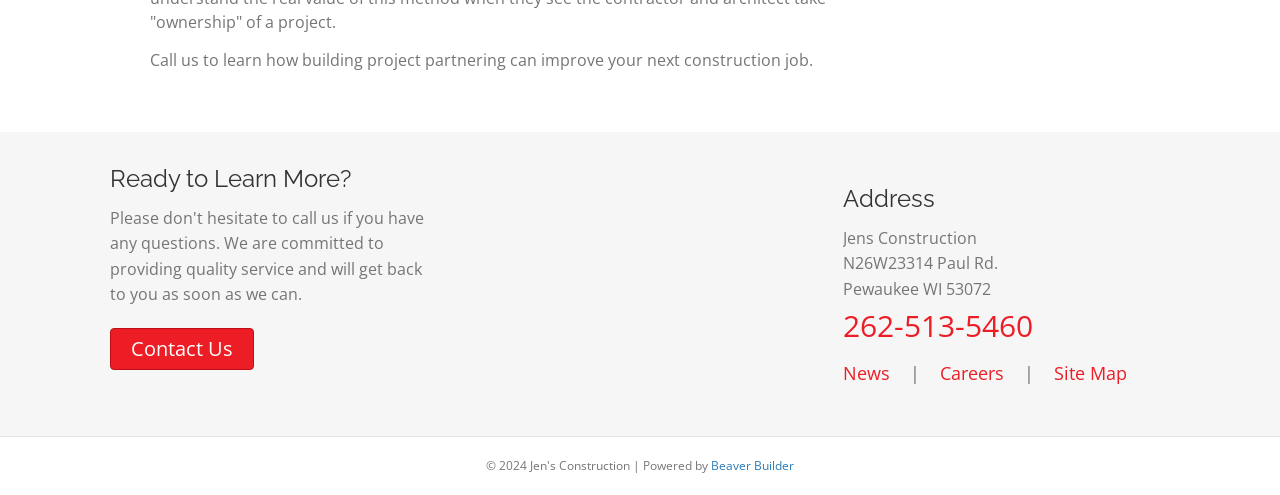What is the website builder?
Based on the image, answer the question with as much detail as possible.

The website builder can be found at the bottom of the webpage, where it is written as 'Powered by Beaver Builder'.